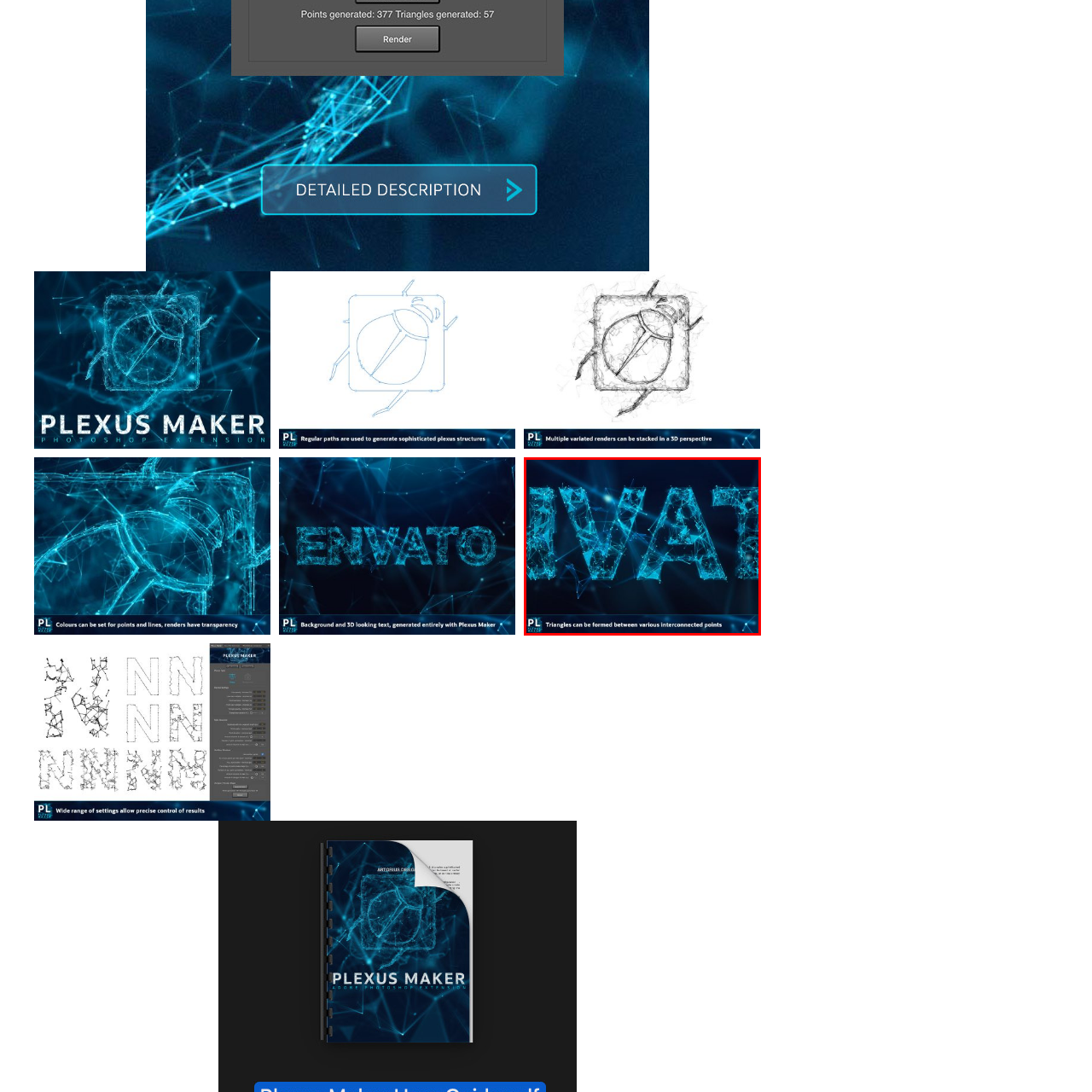Check the image inside the red boundary and briefly answer: What is the theme suggested by the caption below the image?

Connectivity and geometric relationships